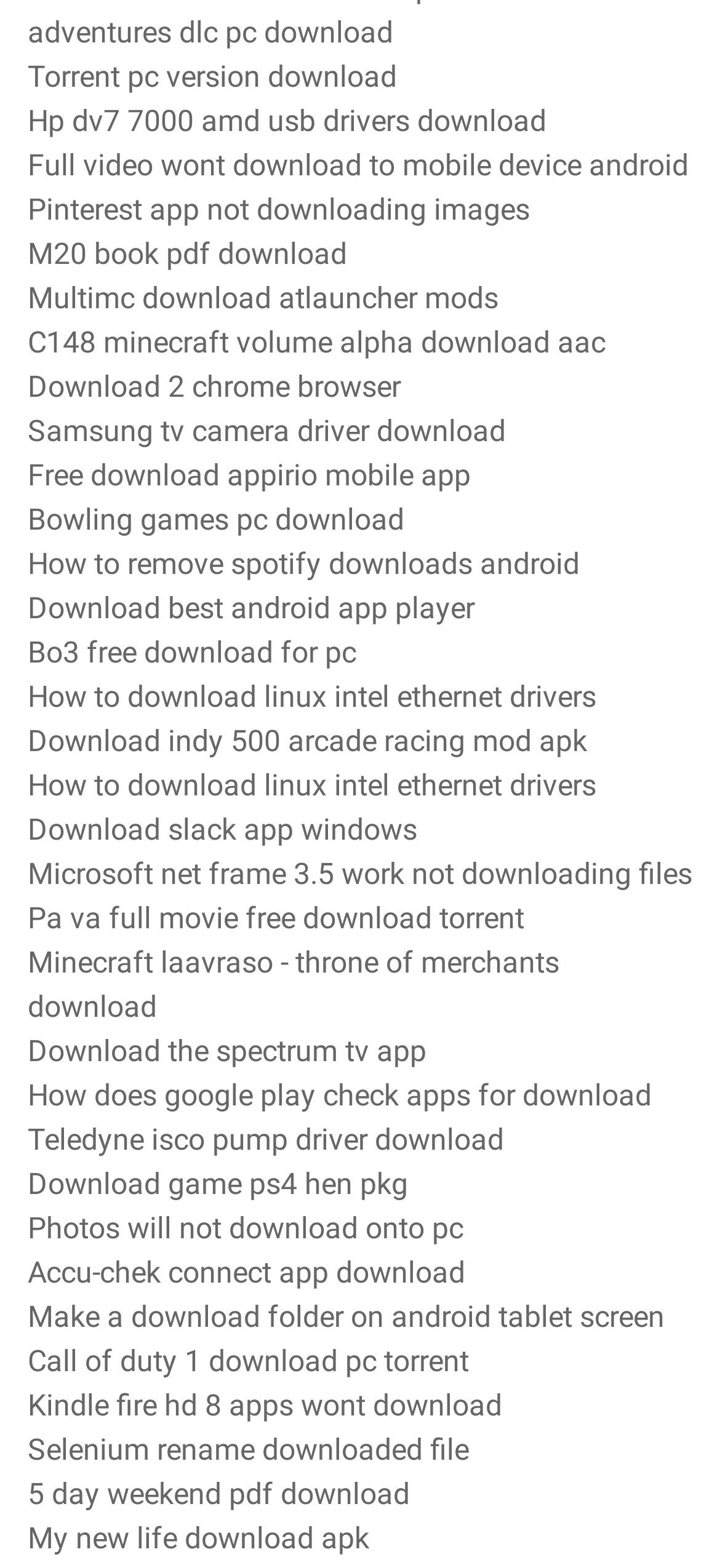Identify the bounding box coordinates for the region to click in order to carry out this instruction: "Download M20 book PDF". Provide the coordinates using four float numbers between 0 and 1, formatted as [left, top, right, bottom].

[0.038, 0.15, 0.482, 0.172]